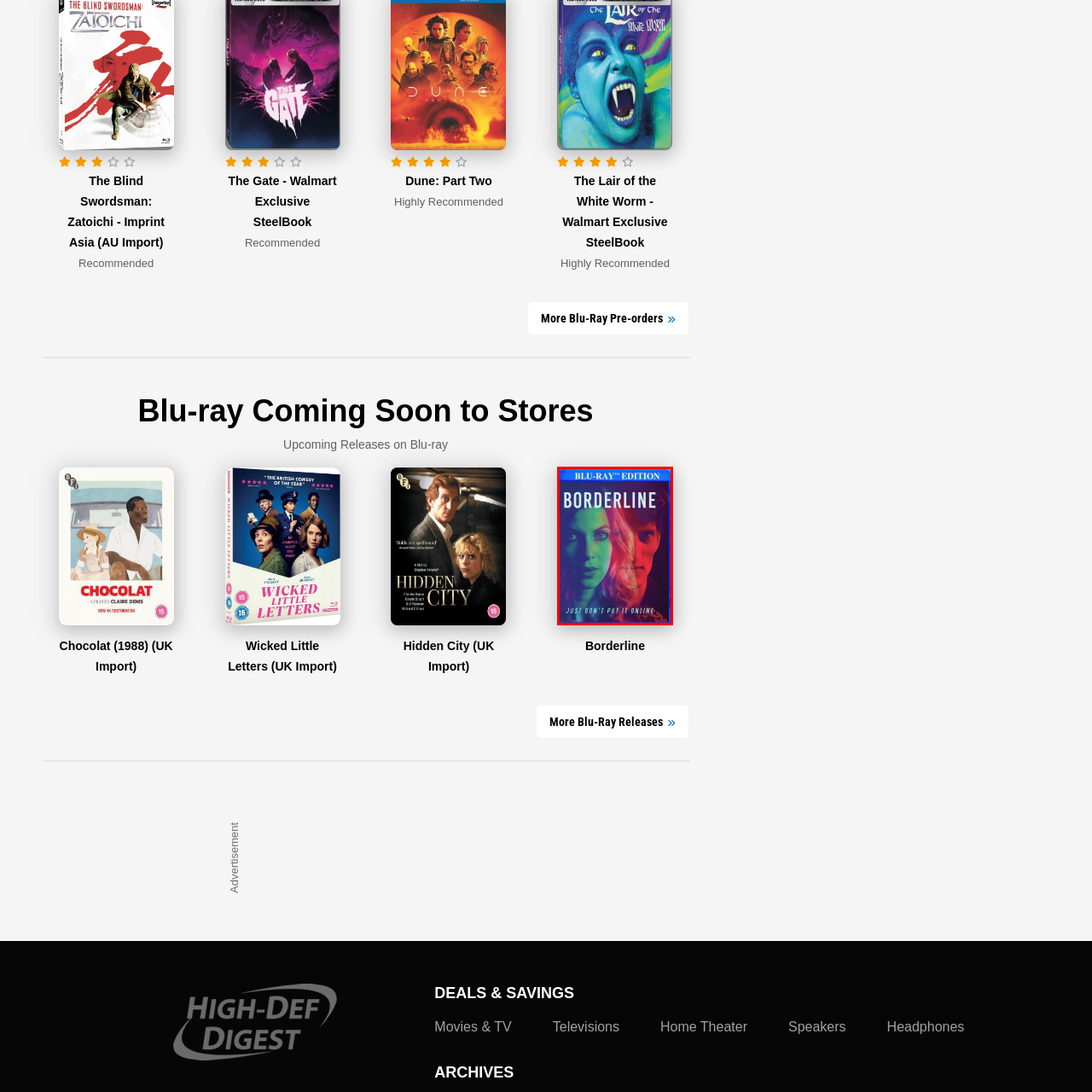Elaborate on the contents of the image marked by the red border.

The image showcases the Blu-ray cover for the film "Borderline." The design features striking colors with a blend of red and green hues, creating an intense visual effect. Prominently displayed at the top is the phrase "BLU-RAY™ EDITION," indicating the format of the release. The title "BORDERLINE" is boldly positioned beneath this, capturing immediate attention. At the bottom of the cover, the tagline "JUST DON'T PUT IT ONLINE" adds an intriguing element, hinting at the film's themes related to digital privacy and the consequences of online actions. The overall design is modern and eye-catching, aimed at appealing to audiences interested in psychological thrillers.